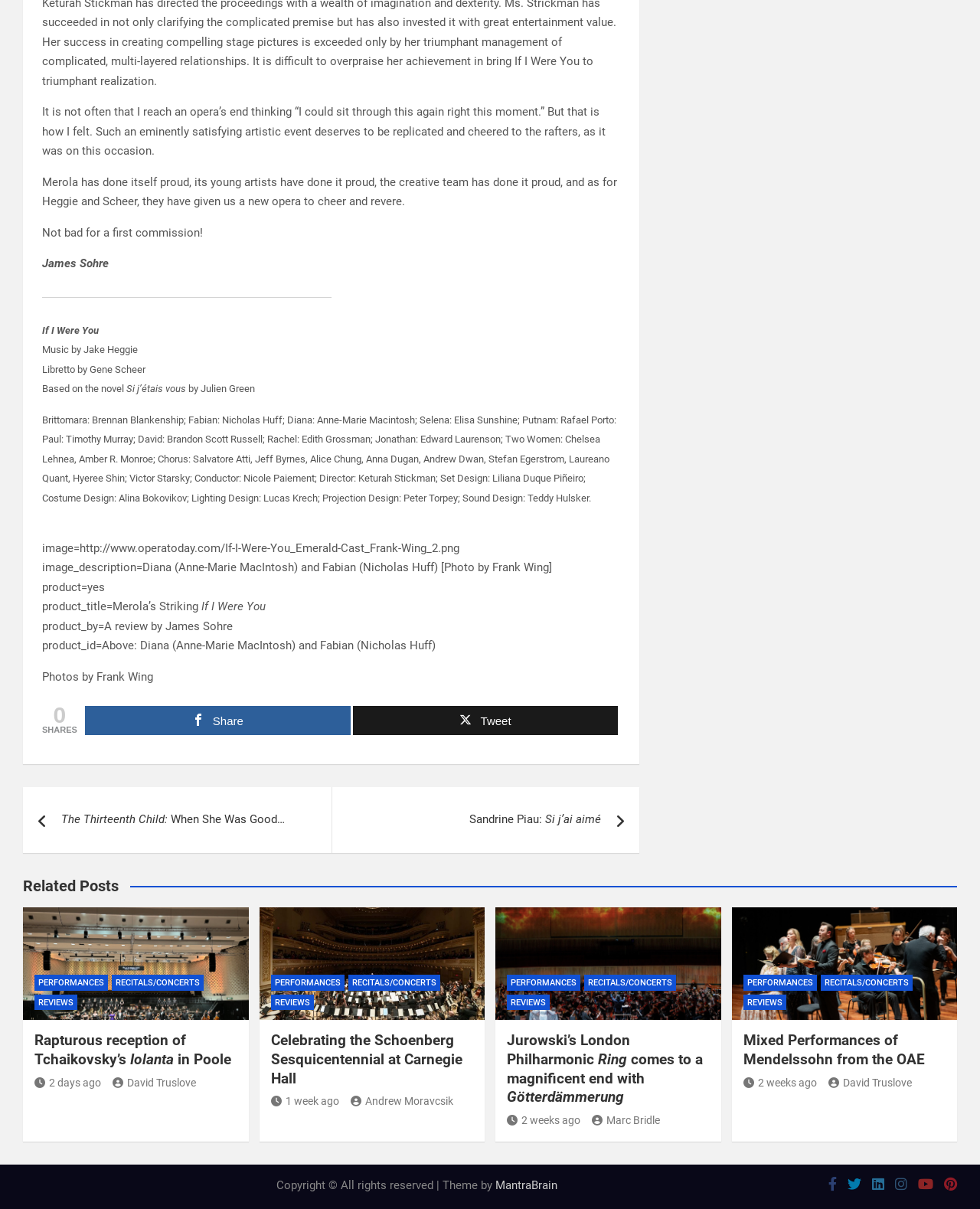Analyze the image and answer the question with as much detail as possible: 
What is the name of the photographer who took the photo of Diana and Fabian?

The answer can be found in the StaticText element with the text 'image_description=Diana (Anne-Marie MacIntosh) and Fabian (Nicholas Huff) [Photo by Frank Wing]' which credits Frank Wing as the photographer.